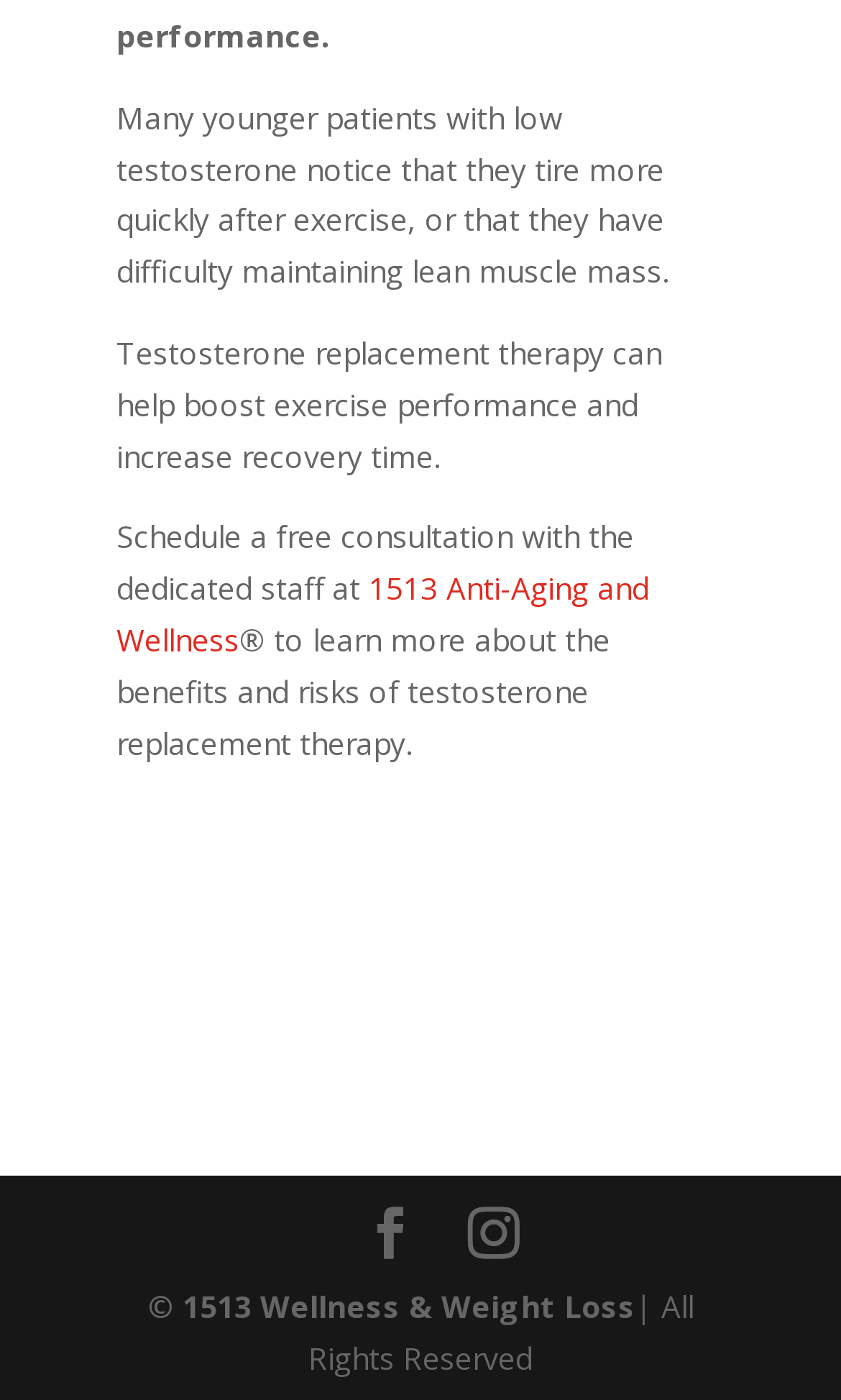What is the tone of the webpage?
Please respond to the question with as much detail as possible.

The webpage appears to be informative in tone, as it provides information about testosterone replacement therapy and its benefits, rather than being promotional or persuasive. The language used is also formal and professional.